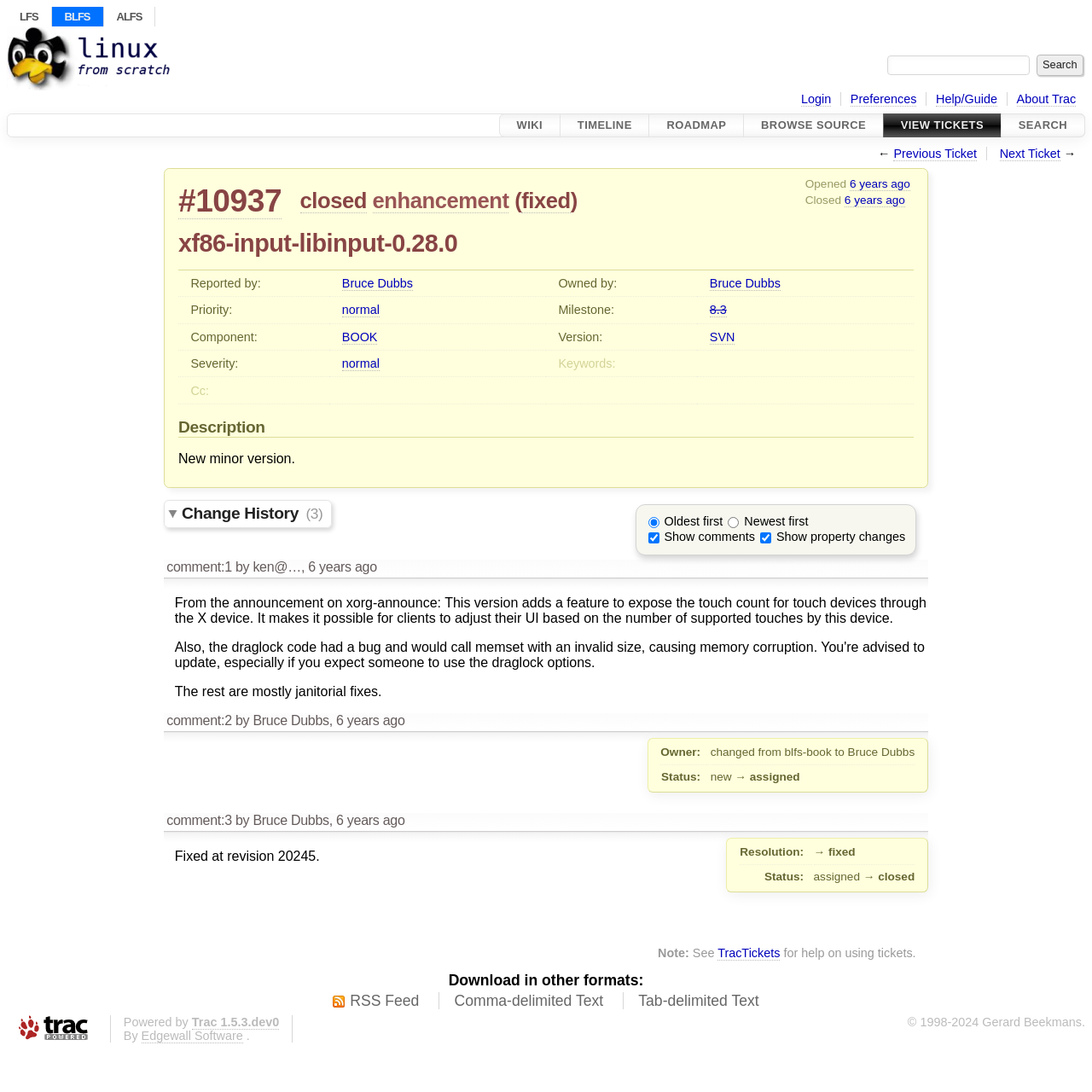What is the status of ticket #10937?
Make sure to answer the question with a detailed and comprehensive explanation.

The status of ticket #10937 can be determined by looking at the heading '#10937 closed enhancement (fixed)' which indicates that the ticket is closed.